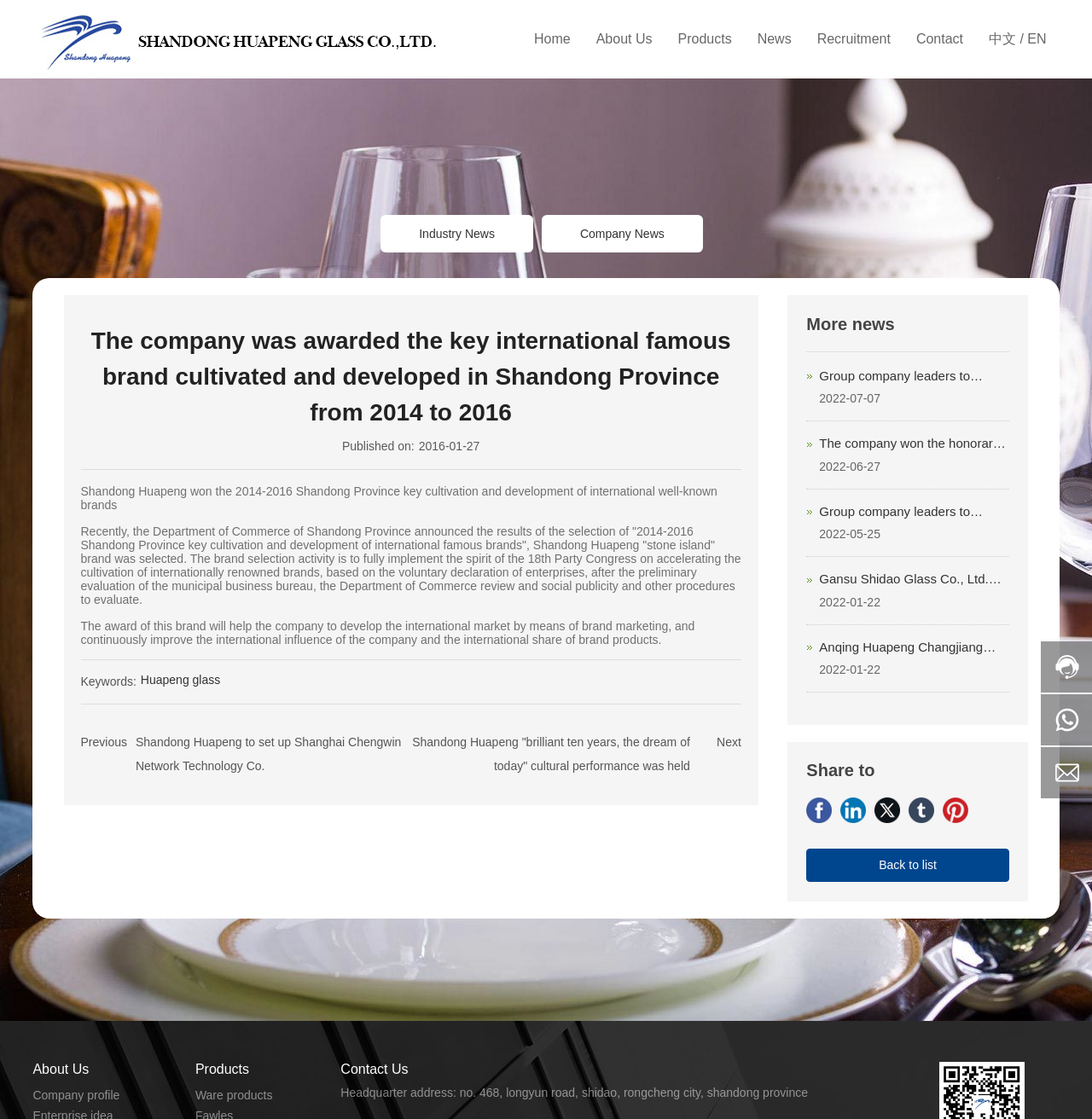Create a detailed description of the webpage's content and layout.

This webpage is about Shandong Huapeng Glass Co., Ltd, a company engaged in the research, development, production, and sales of various types of medium and high-grade glassware and glass bottles and jars. 

At the top of the page, there is a logo of the company, accompanied by a link to the company's homepage. Below the logo, there are several navigation links, including "Home", "About Us", "Products", "News", "Recruitment", "Contact", and a language switcher.

The main content of the page is an article about the company being awarded the key international famous brand cultivated and developed in Shandong Province from 2014 to 2016. The article is divided into several paragraphs, with a heading and a publication date. There are also several links to related news articles and a separator line below the article.

On the right side of the page, there are two columns of links. The top column includes links to "Industry News" and "Company News", while the bottom column includes links to several news articles, each with a publication date.

At the bottom of the page, there are social media sharing links, including Facebook, Linkedin, Twitter, Tumblr, and Pinterest. There is also a "Back to list" link and a footer section with links to "About Us", "Products", and "Contact Us", as well as the company's headquarter address.

There are several images on the page, including the company logo, social media icons, and some decorative images at the bottom of the page.